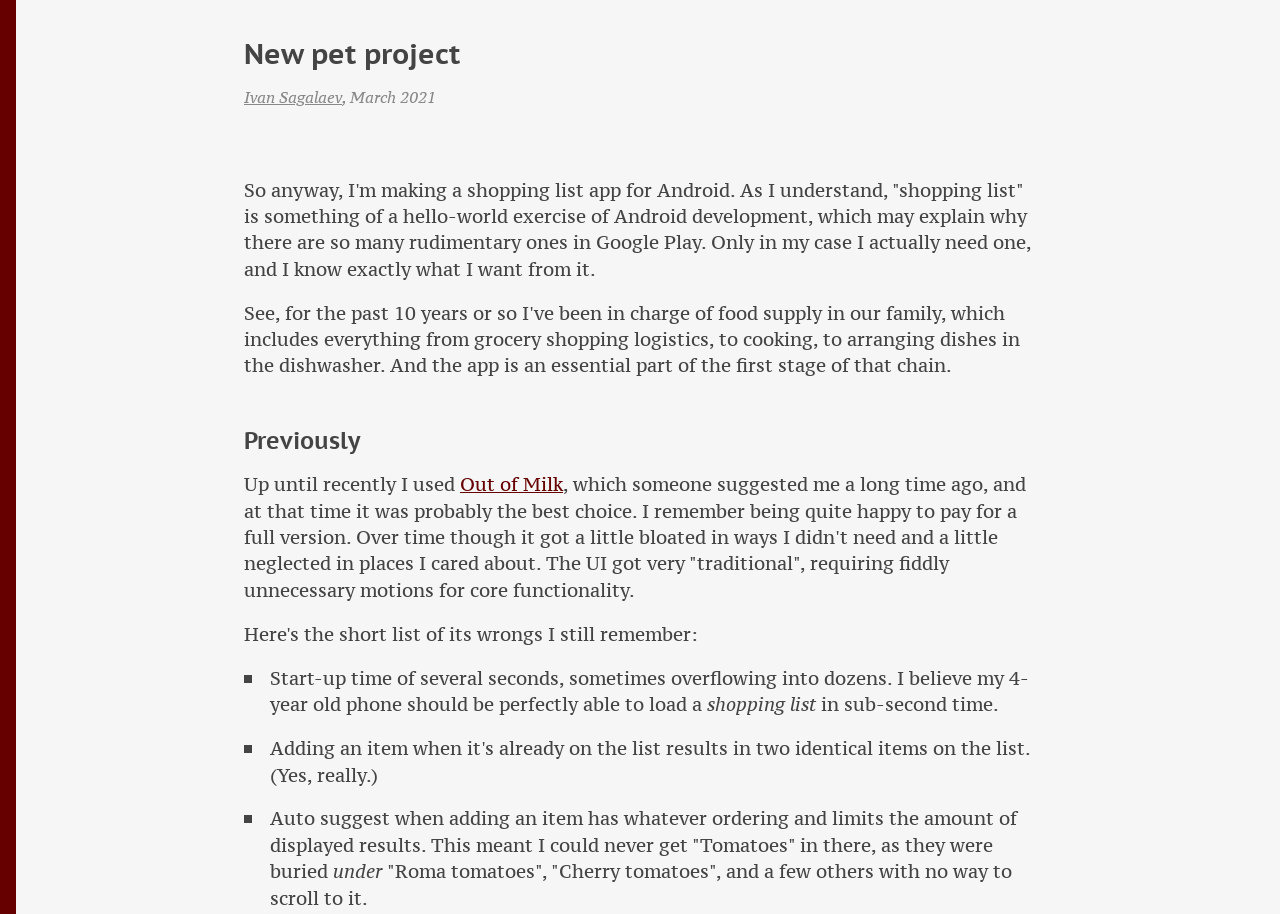Locate and extract the headline of this webpage.

New pet project